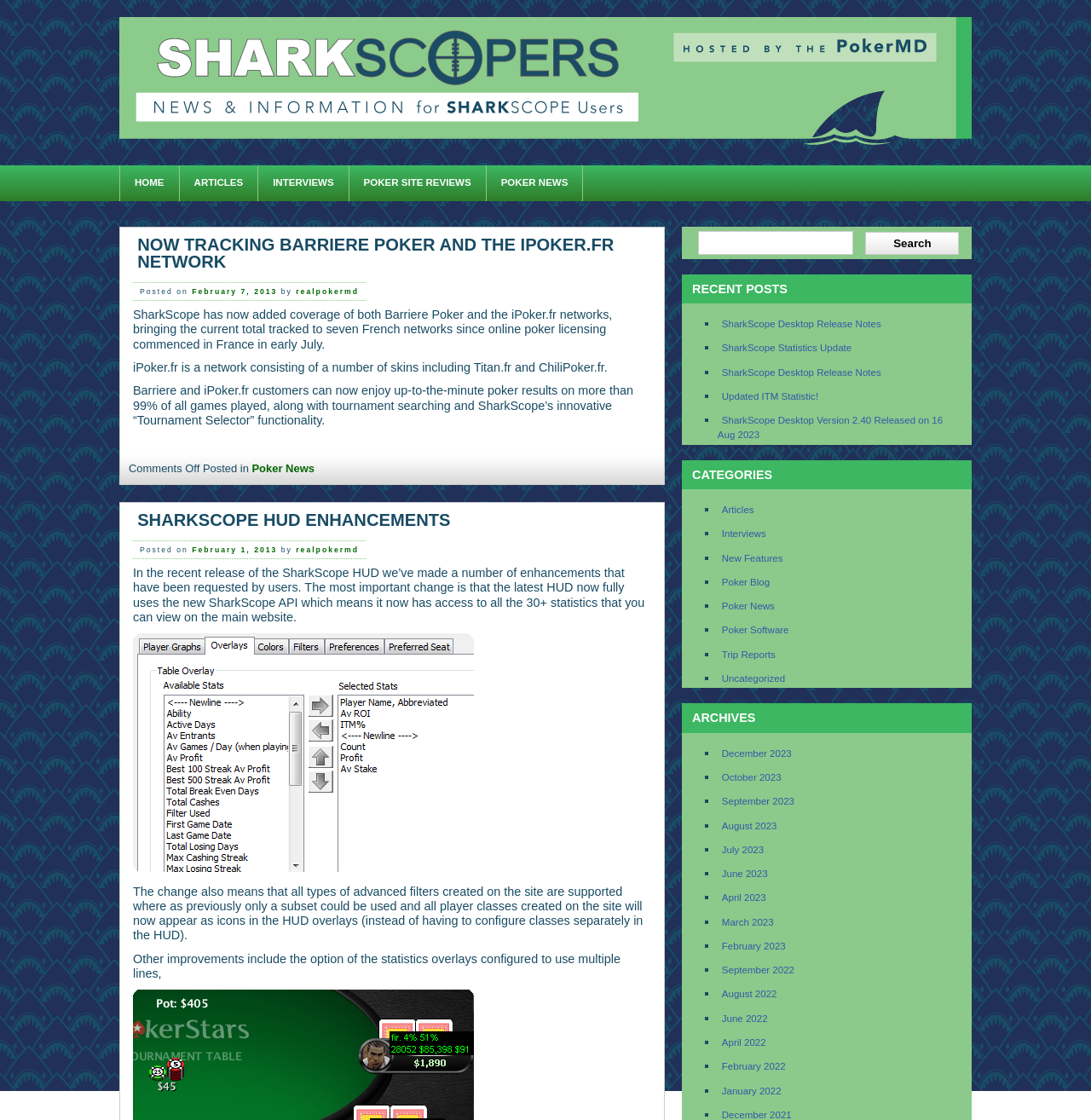Please locate the bounding box coordinates of the region I need to click to follow this instruction: "View 'Poker News'".

[0.231, 0.413, 0.288, 0.424]